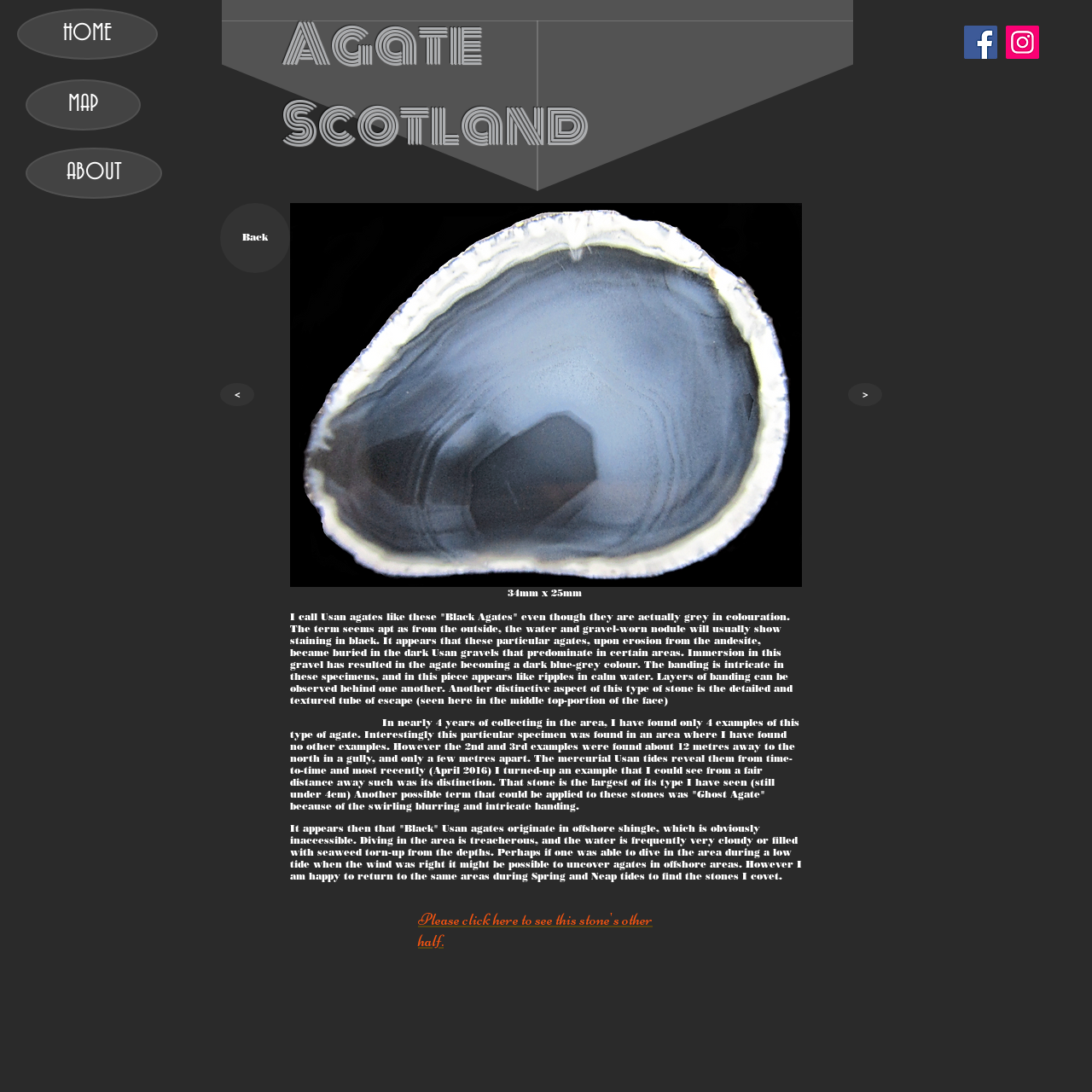What is the color of the agate?
Utilize the information in the image to give a detailed answer to the question.

The webpage explains that the agate appears dark blue-grey in color due to immersion in the Usan gravels. This coloration is described in detail in the text.